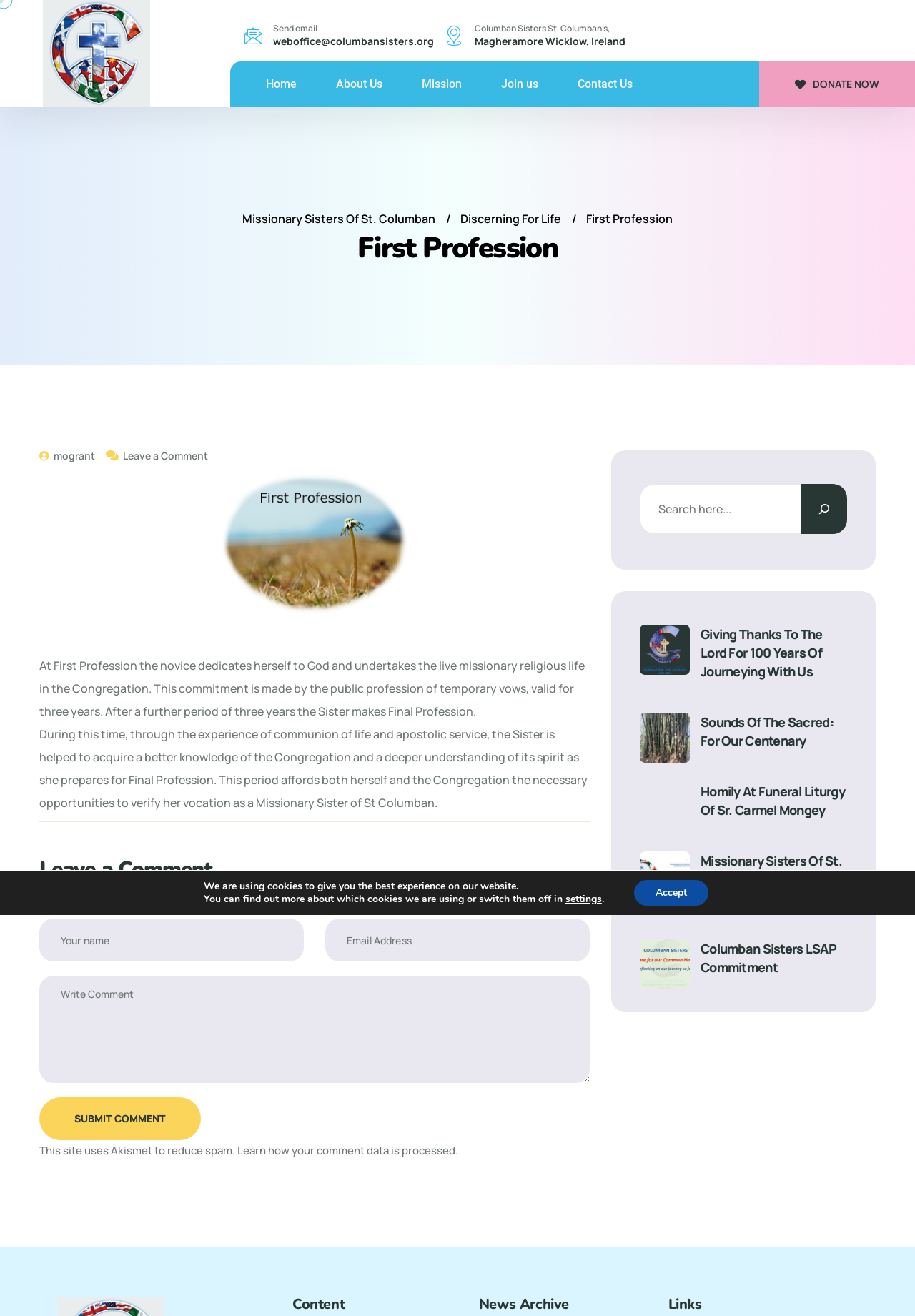Identify the bounding box coordinates for the element that needs to be clicked to fulfill this instruction: "Choose a card from the reading". Provide the coordinates in the format of four float numbers between 0 and 1: [left, top, right, bottom].

None